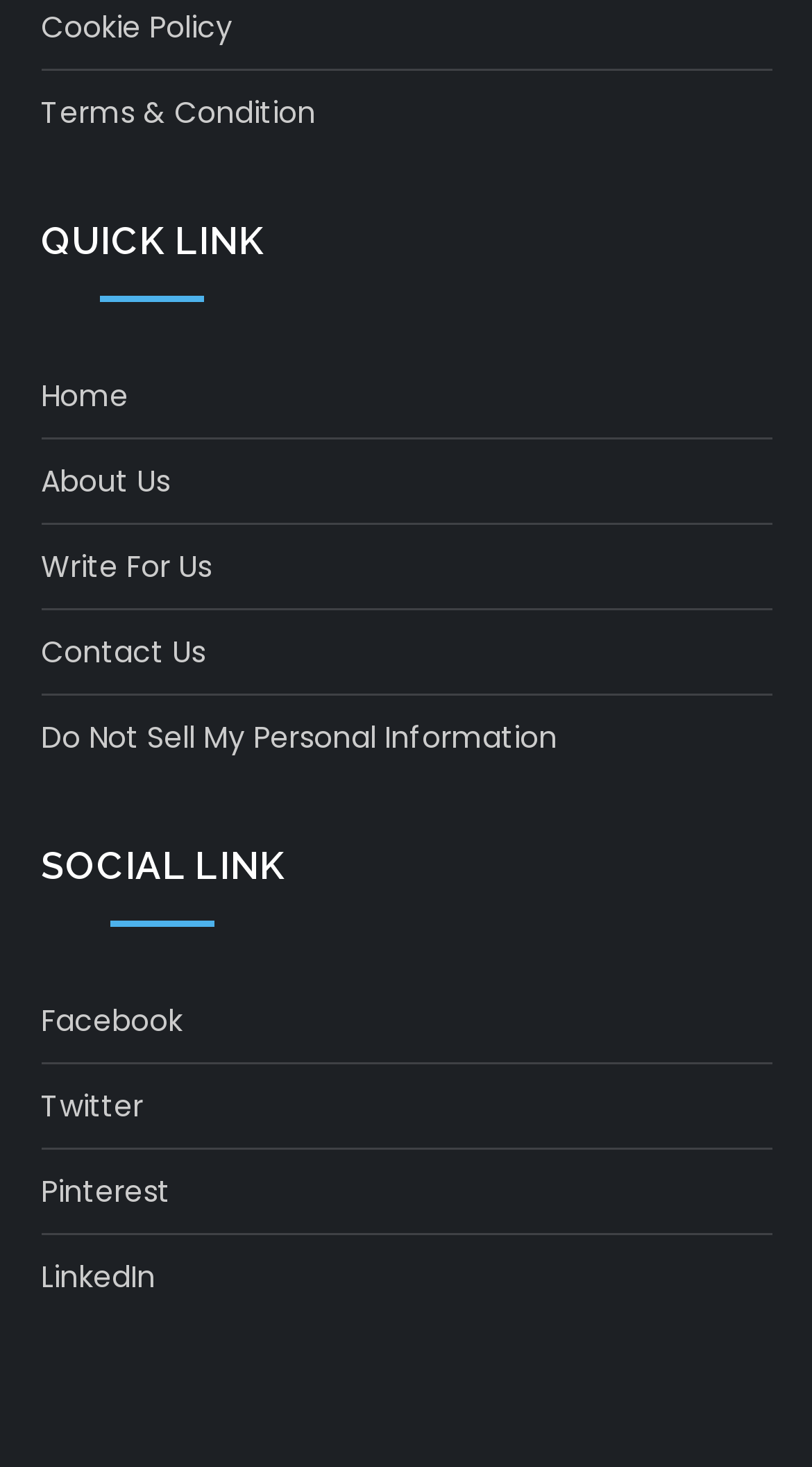Respond to the question below with a single word or phrase: How many headings are there on the webpage?

2